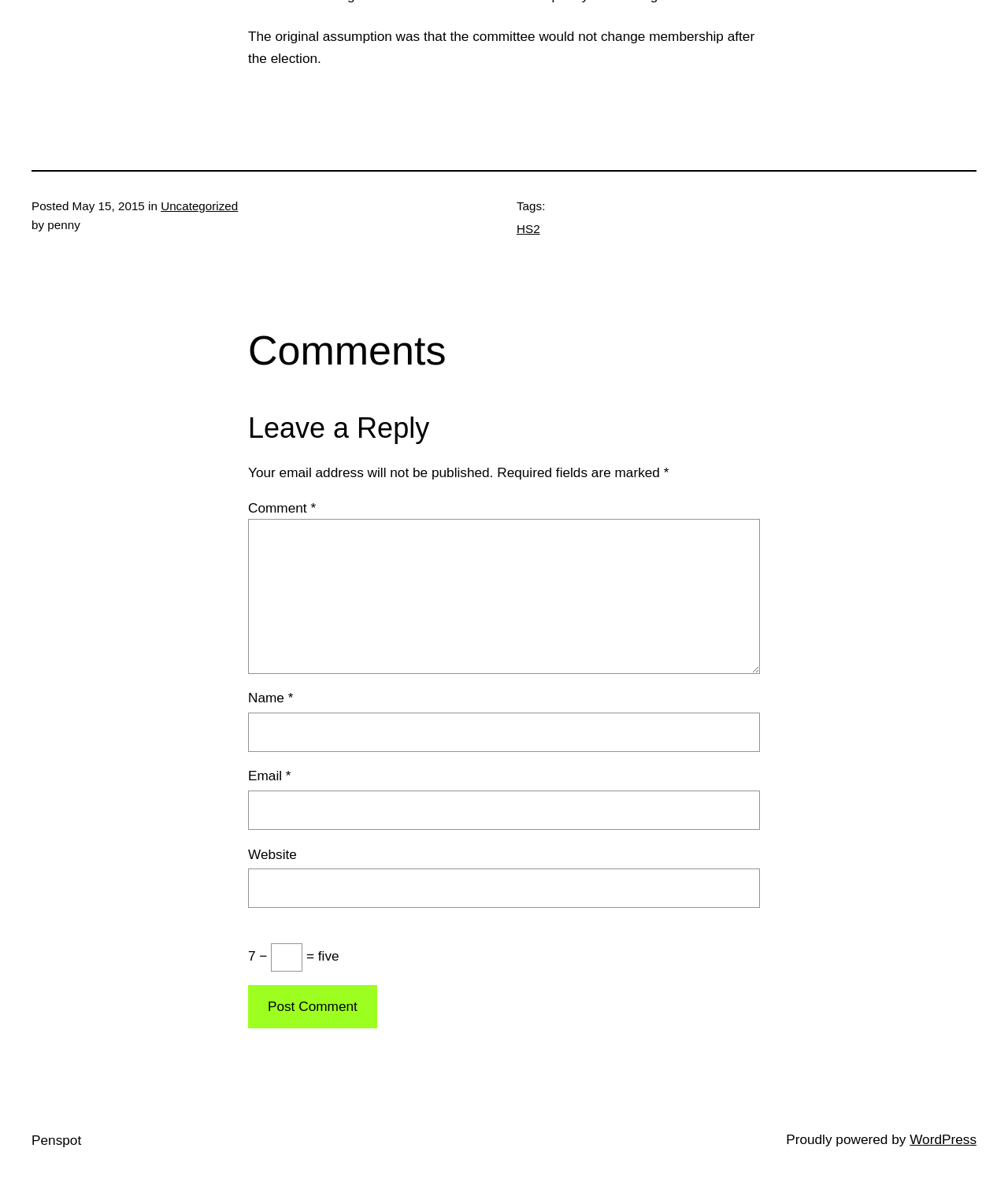Please provide the bounding box coordinates in the format (top-left x, top-left y, bottom-right x, bottom-right y). Remember, all values are floating point numbers between 0 and 1. What is the bounding box coordinate of the region described as: name="submit" value="Post Comment"

[0.246, 0.831, 0.374, 0.868]